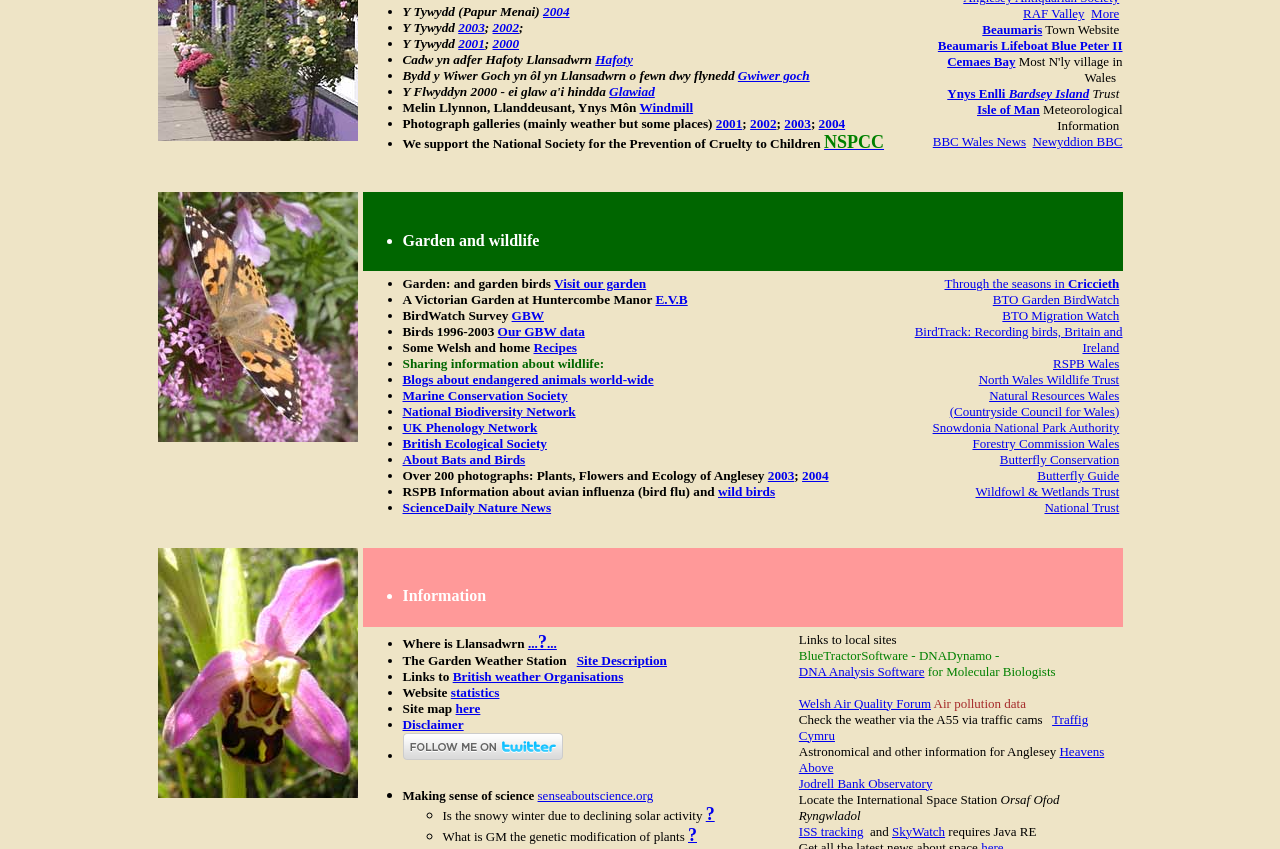Could you highlight the region that needs to be clicked to execute the instruction: "Click on the link to RAF Valley"?

[0.799, 0.007, 0.847, 0.025]